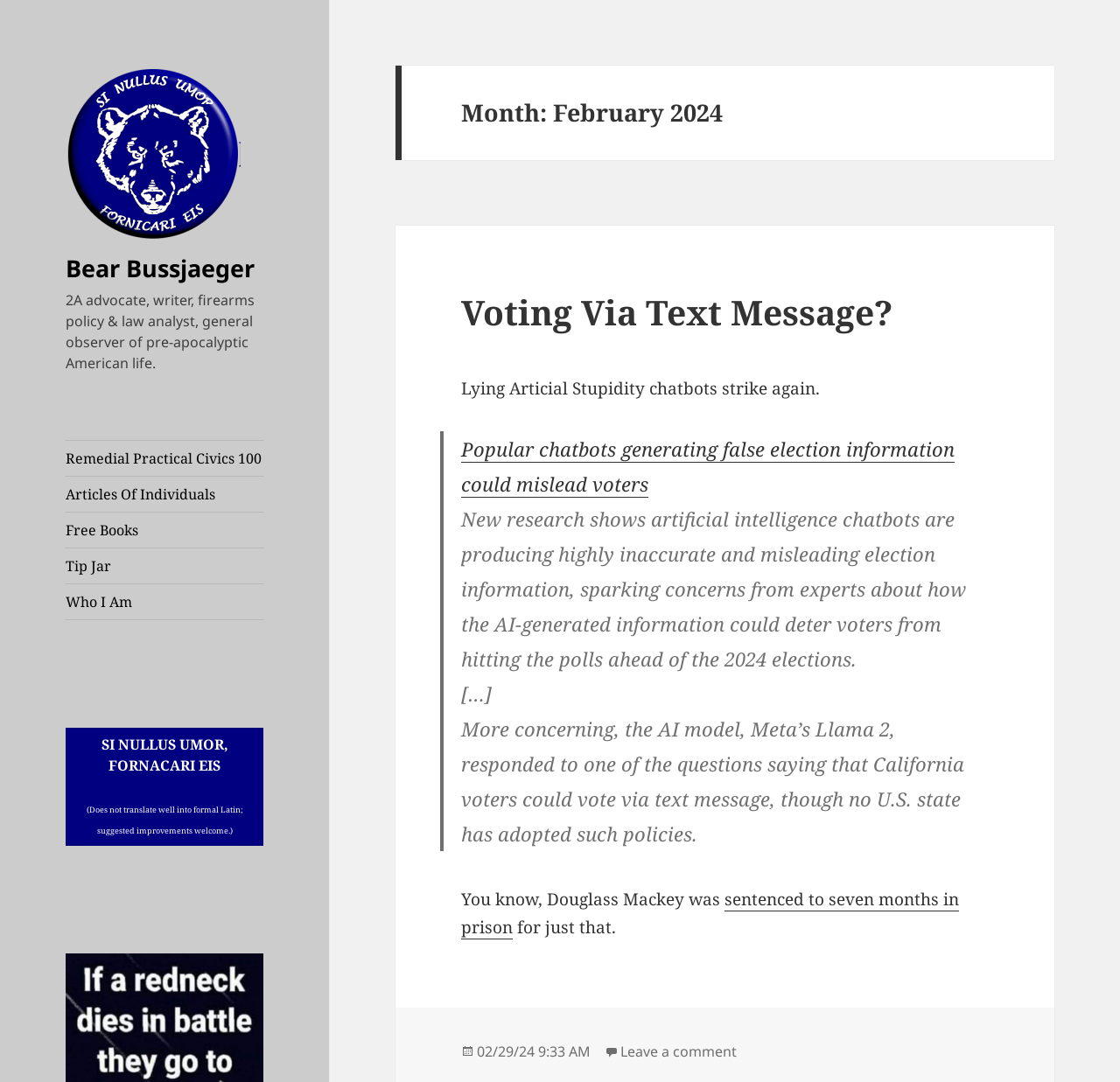Kindly determine the bounding box coordinates of the area that needs to be clicked to fulfill this instruction: "Click on the link to Tip Jar".

[0.059, 0.507, 0.235, 0.539]